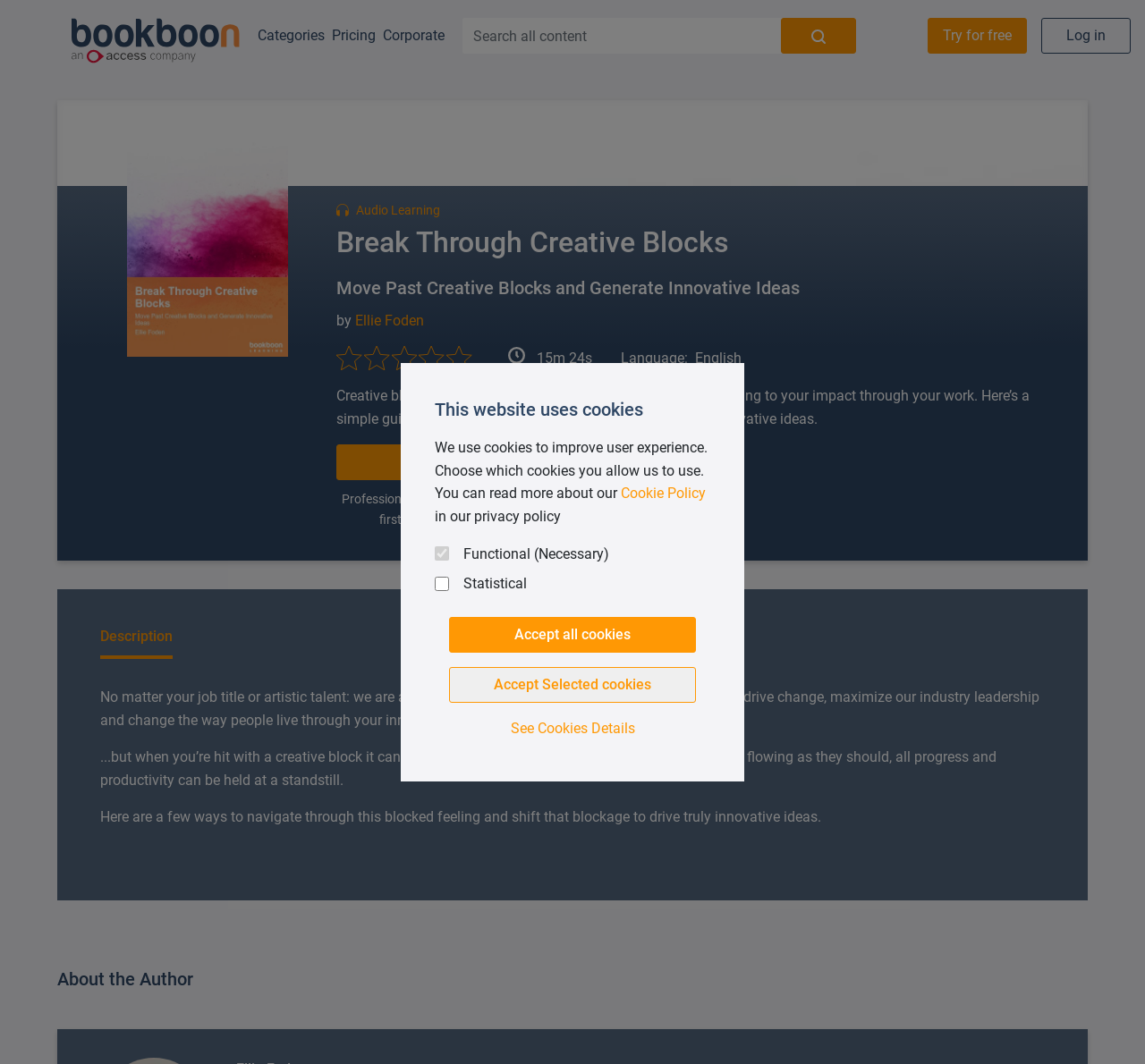Identify the bounding box coordinates of the area that should be clicked in order to complete the given instruction: "Search all content". The bounding box coordinates should be four float numbers between 0 and 1, i.e., [left, top, right, bottom].

[0.404, 0.017, 0.682, 0.05]